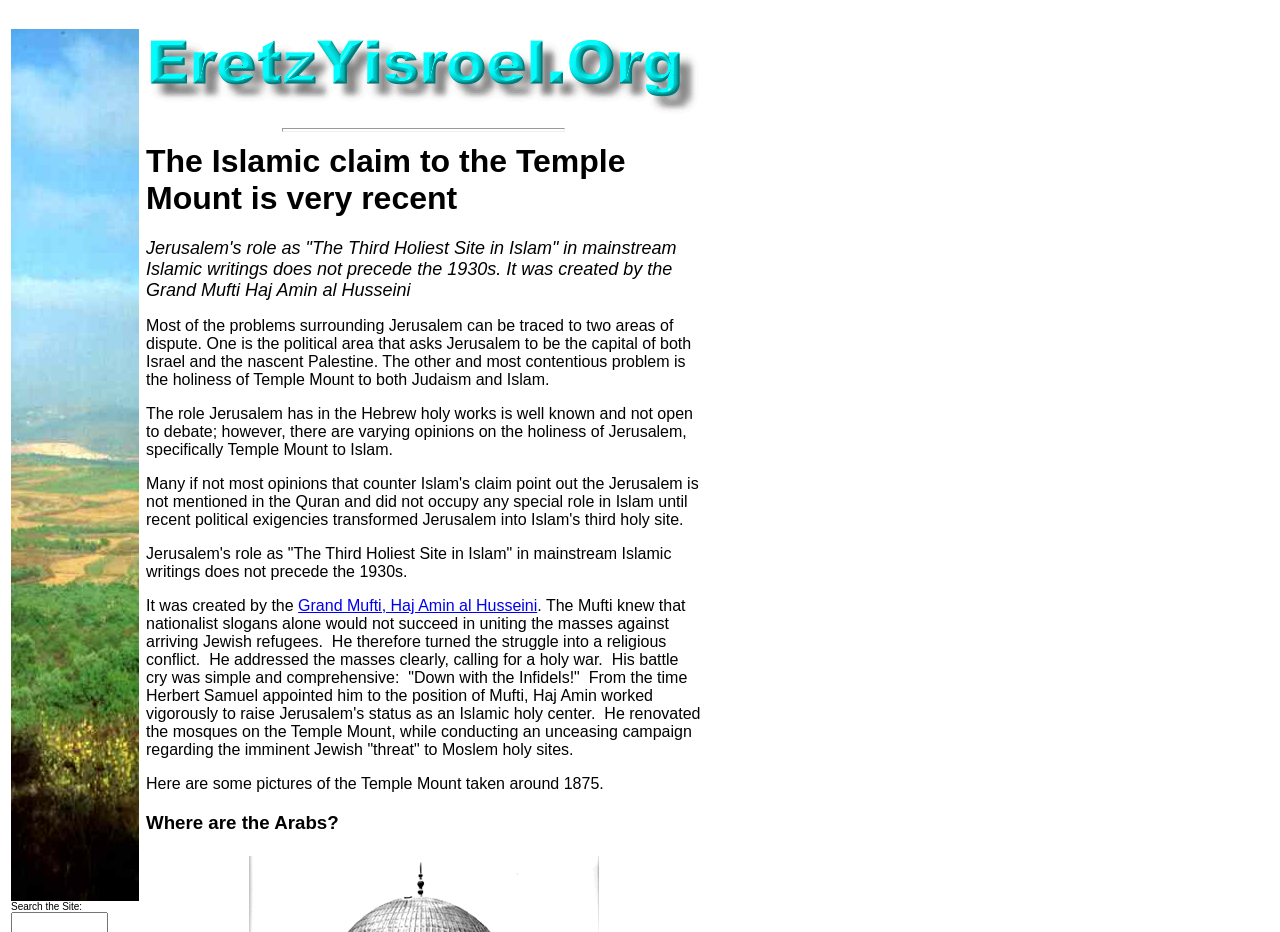How many headings are on the webpage?
By examining the image, provide a one-word or phrase answer.

2